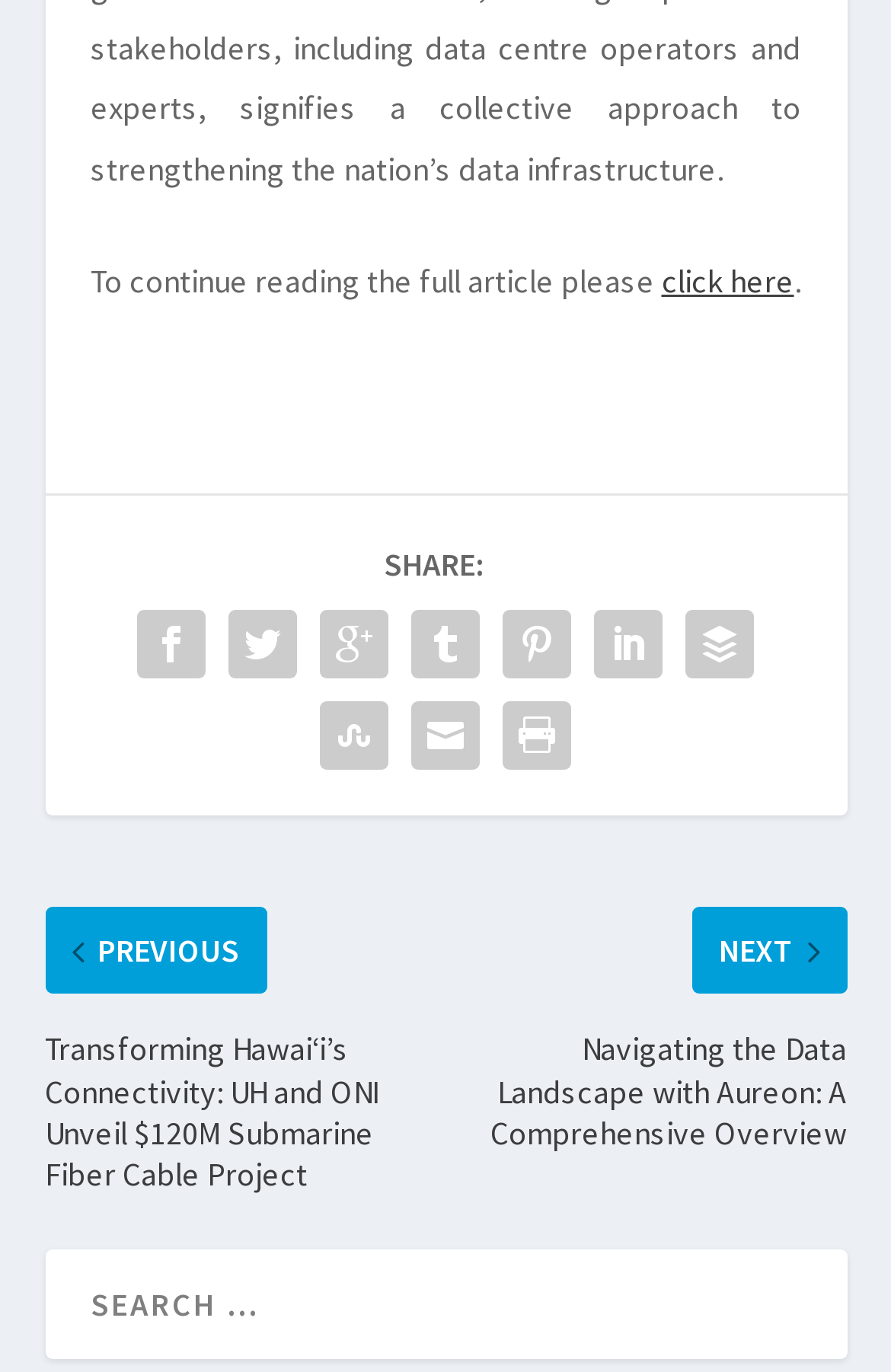Locate the bounding box coordinates of the element you need to click to accomplish the task described by this instruction: "Check About page".

None